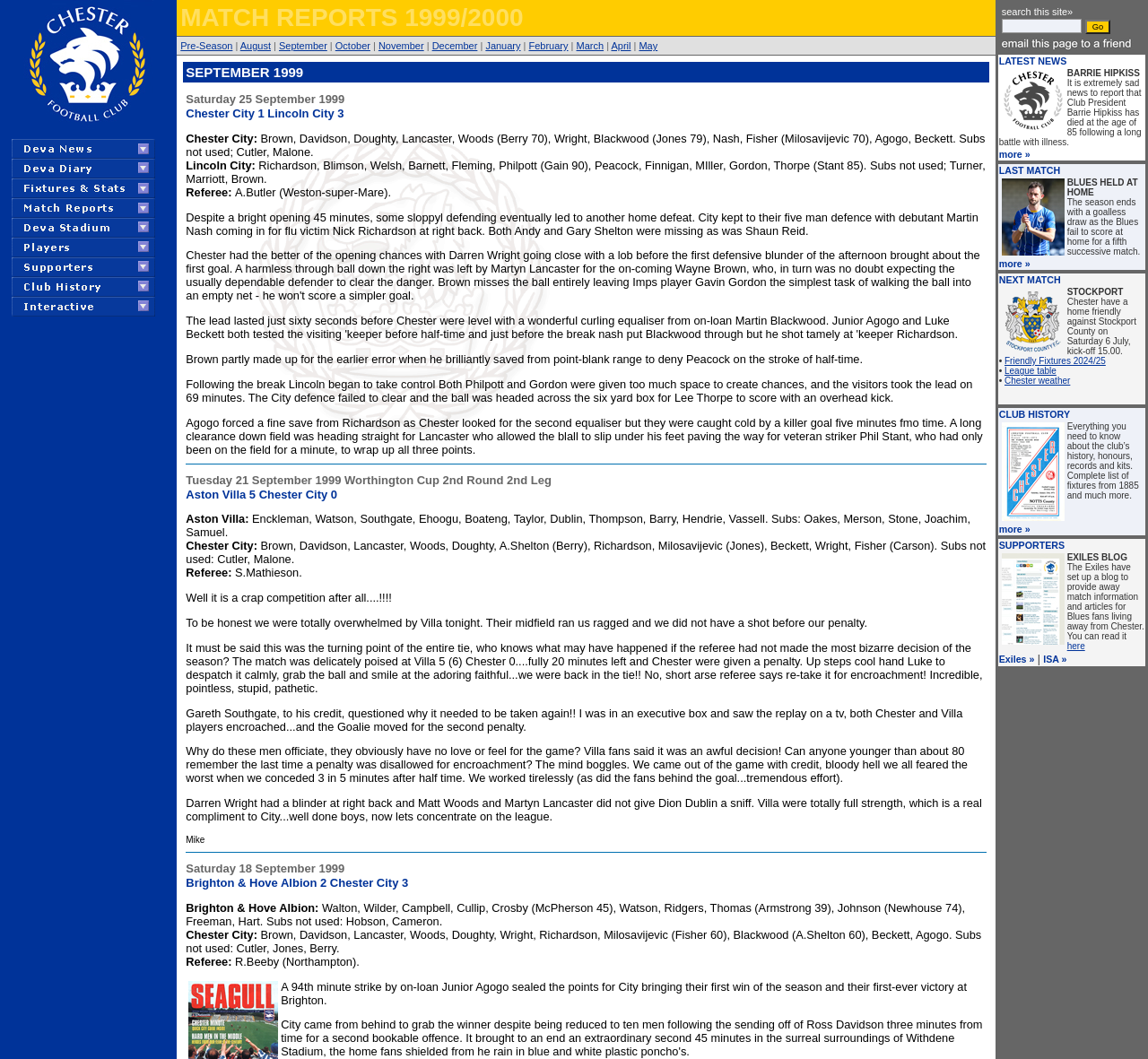Using the provided element description: "alt="WALLPAPER, LINKS, SITE MAP" name="p7mbut9"", determine the bounding box coordinates of the corresponding UI element in the screenshot.

[0.01, 0.287, 0.135, 0.301]